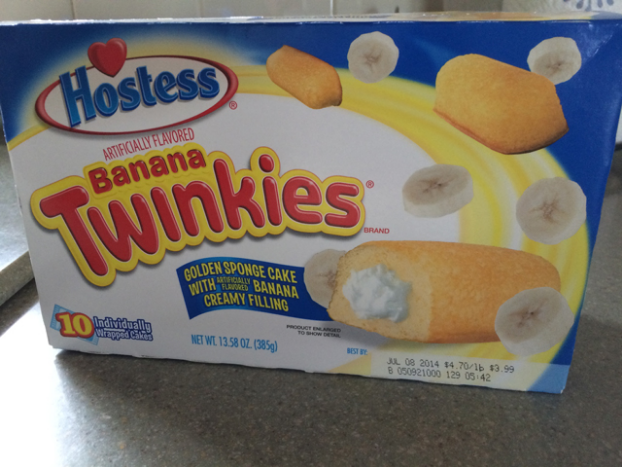Look at the image and answer the question in detail:
What is the 'Best By' date printed on the side of the box?

The 'Best By' date printed on the side of the box is July 8, 2014, which hints at the product's limited availability and suggests that the product should be consumed before this date for optimal freshness and quality.